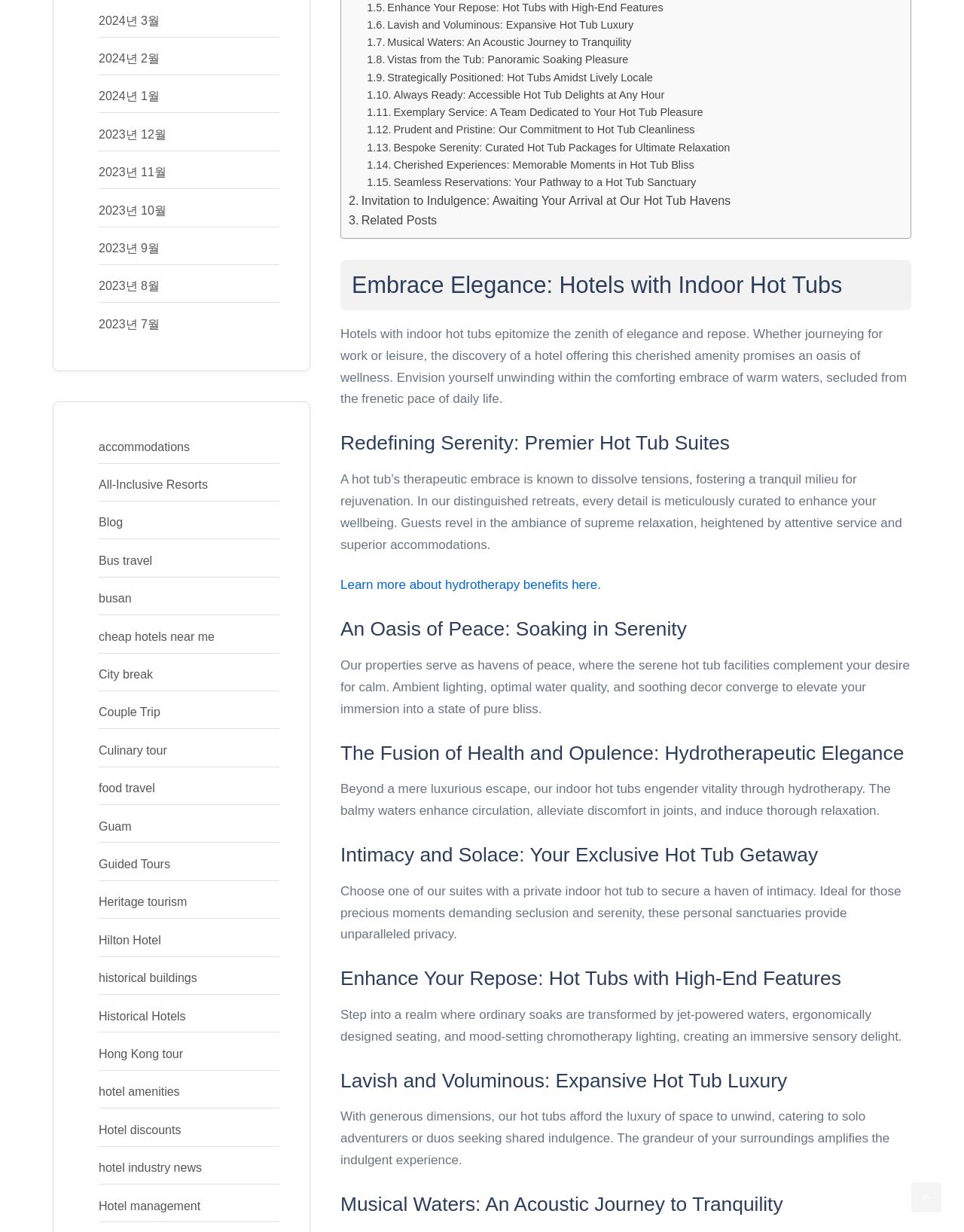Determine the bounding box coordinates in the format (top-left x, top-left y, bottom-right x, bottom-right y). Ensure all values are floating point numbers between 0 and 1. Identify the bounding box of the UI element described by: busan

[0.102, 0.481, 0.136, 0.491]